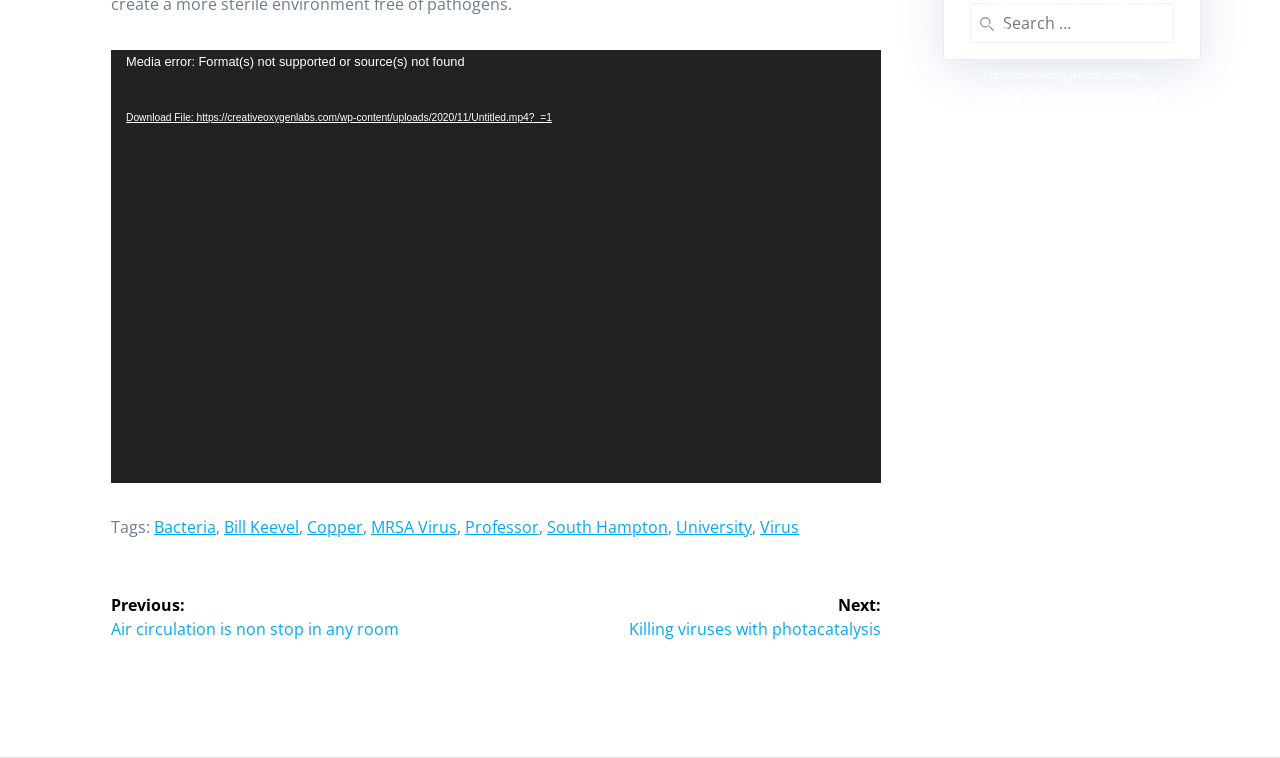Determine the bounding box coordinates for the element that should be clicked to follow this instruction: "Go to the next post". The coordinates should be given as four float numbers between 0 and 1, in the format [left, top, right, bottom].

[0.399, 0.782, 0.688, 0.844]